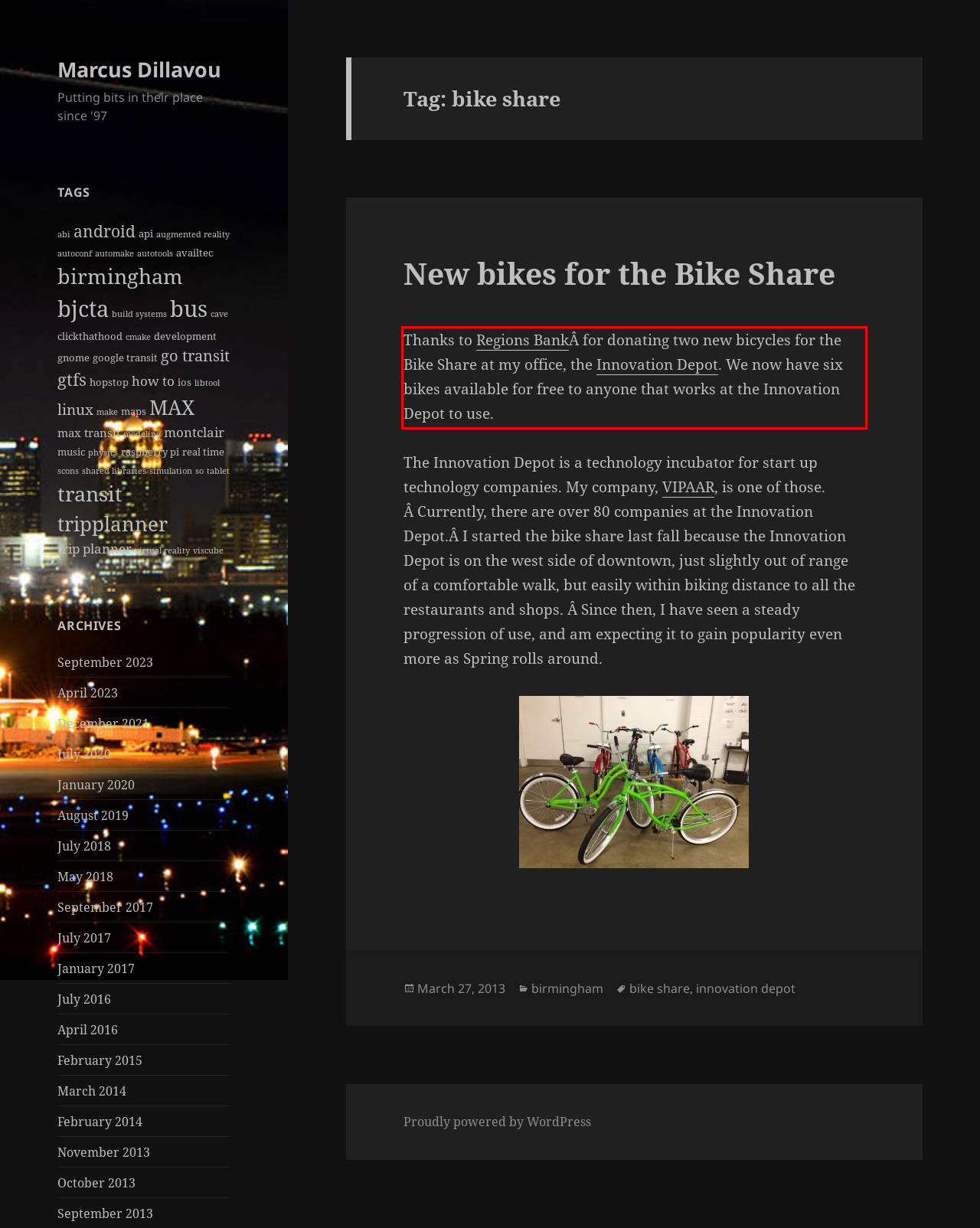You are provided with a screenshot of a webpage featuring a red rectangle bounding box. Extract the text content within this red bounding box using OCR.

Thanks to Regions BankÂ for donating two new bicycles for the Bike Share at my office, the Innovation Depot. We now have six bikes available for free to anyone that works at the Innovation Depot to use.